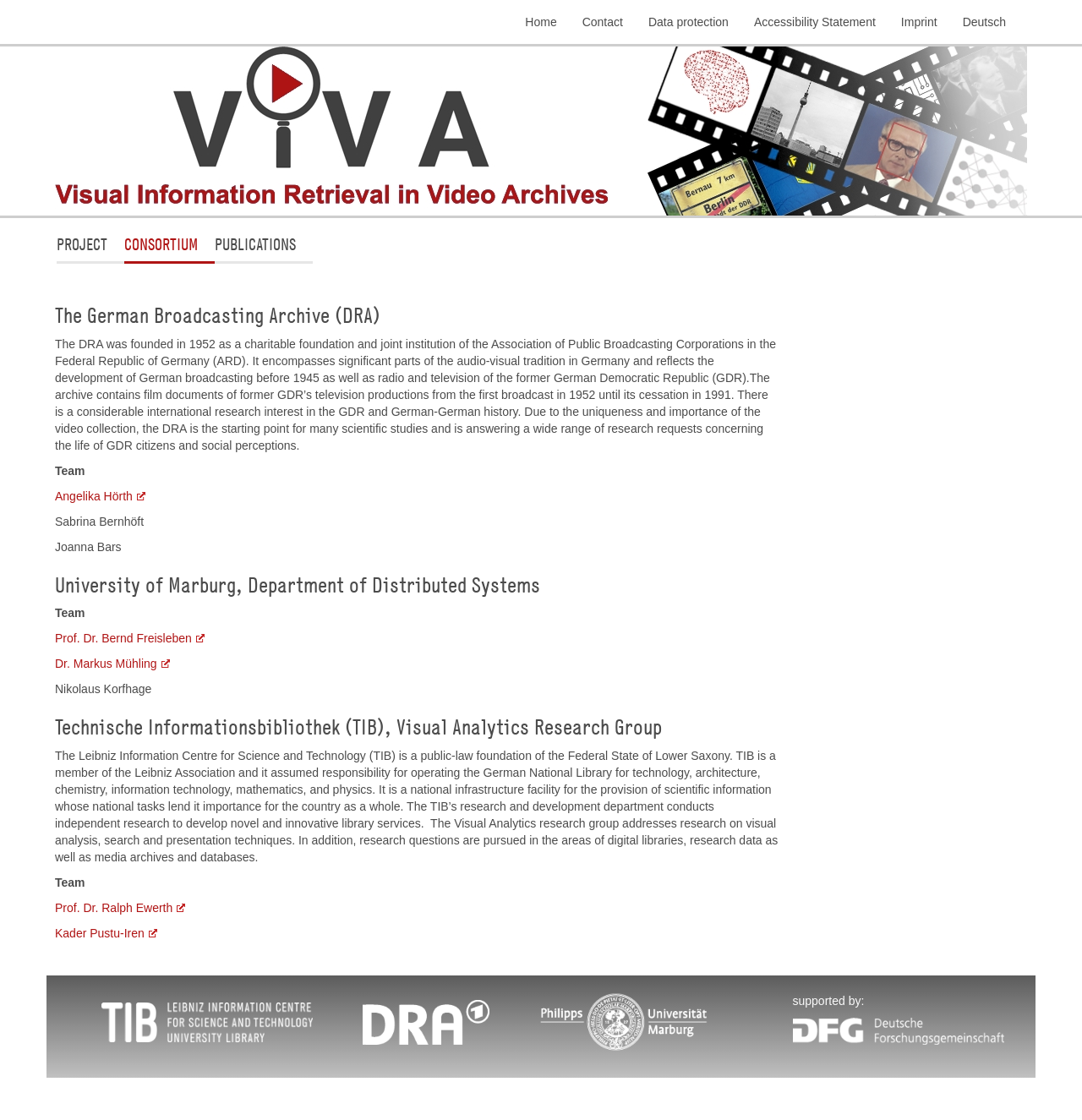Determine the bounding box coordinates for the area that needs to be clicked to fulfill this task: "Contact 'Angelika Hörth'". The coordinates must be given as four float numbers between 0 and 1, i.e., [left, top, right, bottom].

[0.051, 0.437, 0.134, 0.449]